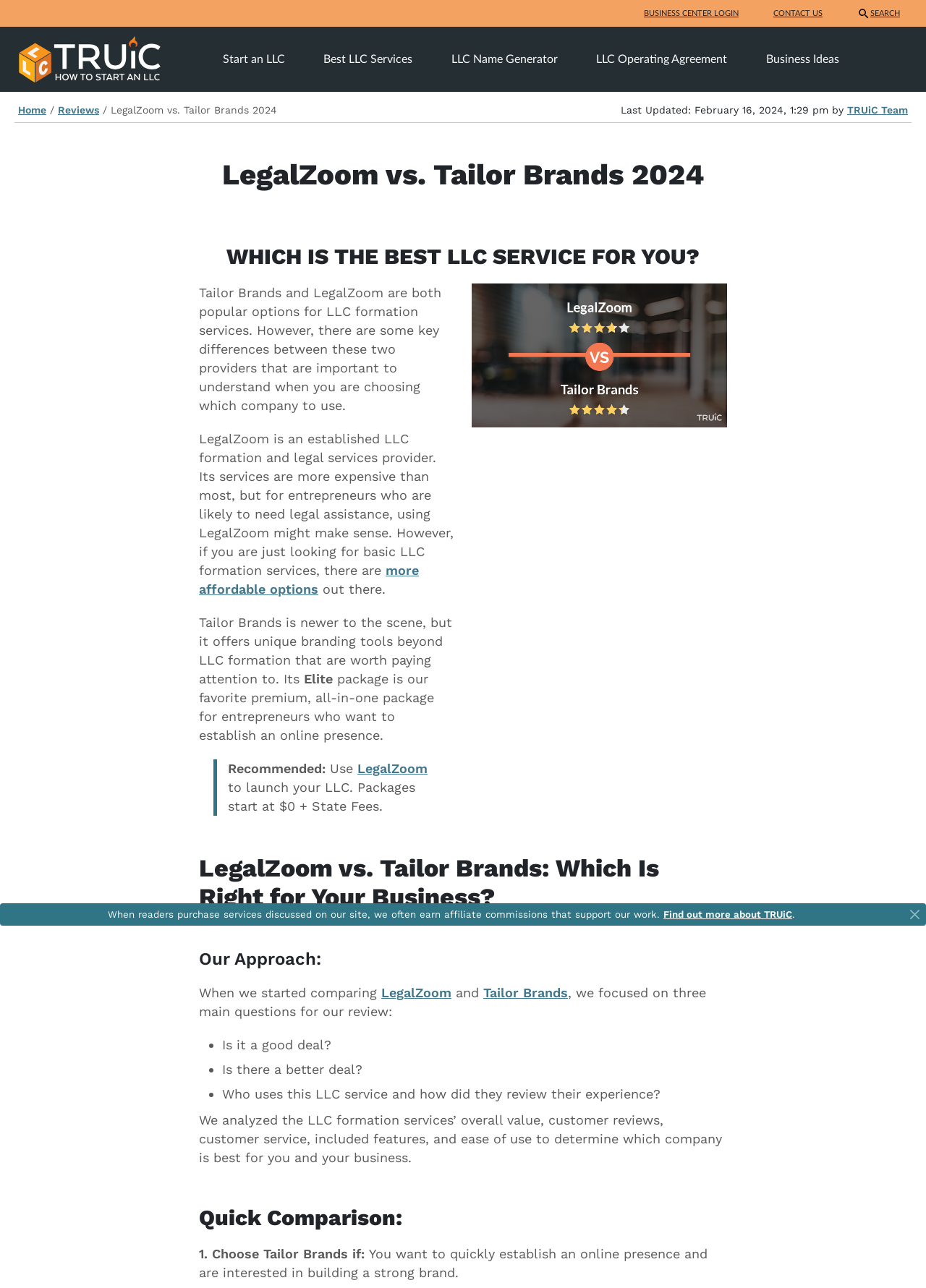Bounding box coordinates are to be given in the format (top-left x, top-left y, bottom-right x, bottom-right y). All values must be floating point numbers between 0 and 1. Provide the bounding box coordinate for the UI element described as: TRUiC Team

[0.915, 0.081, 0.98, 0.09]